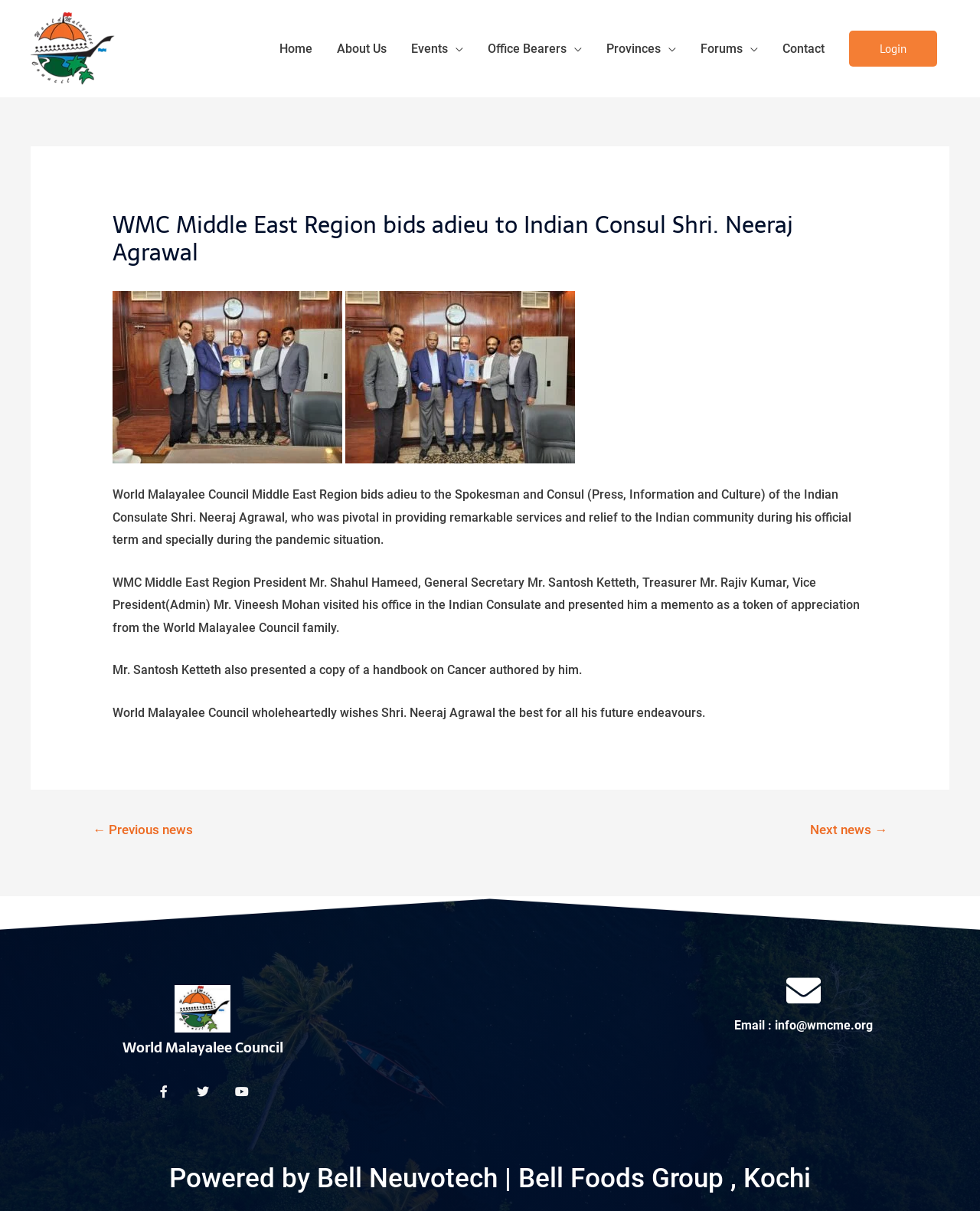Show the bounding box coordinates for the HTML element described as: "Twitter".

[0.194, 0.891, 0.219, 0.912]